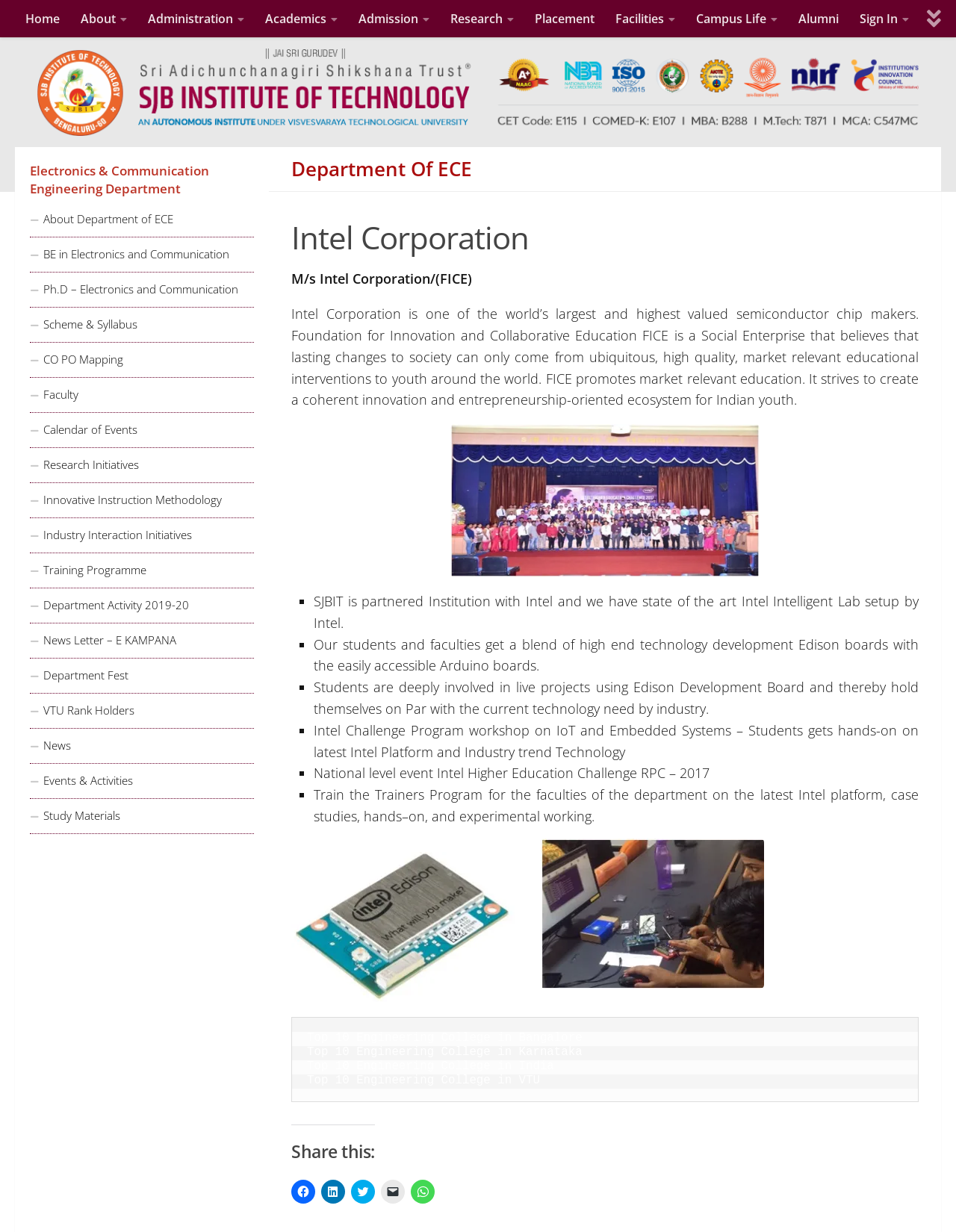Respond to the question below with a single word or phrase: What is the name of the lab setup by Intel?

Intel Intelligent Lab